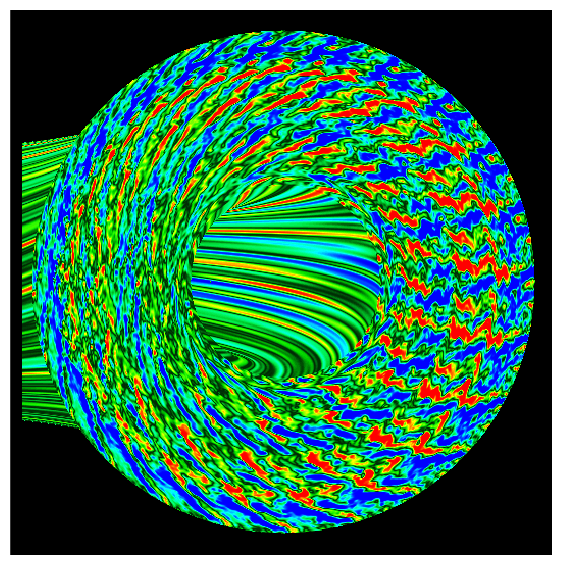Give an elaborate caption for the image.

The image depicts a vibrant and intricate turbulence simulation related to tokamak transport, essential for understanding plasma behavior in fusion reactors. This graphical representation features an abstract pattern of swirling colors, primarily greens, blues, reds, and yellows, emulating the dynamic flow and turbulence within a tokamak—a device used to confine plasma for nuclear fusion research. The circular design emphasizes the rotational aspects of the plasma, showcasing how internal forces interact. This visualization is credited to G. Kerbel and is part of ongoing exploration efforts aimed at advancing fusion research, particularly in relation to the international ITER project.